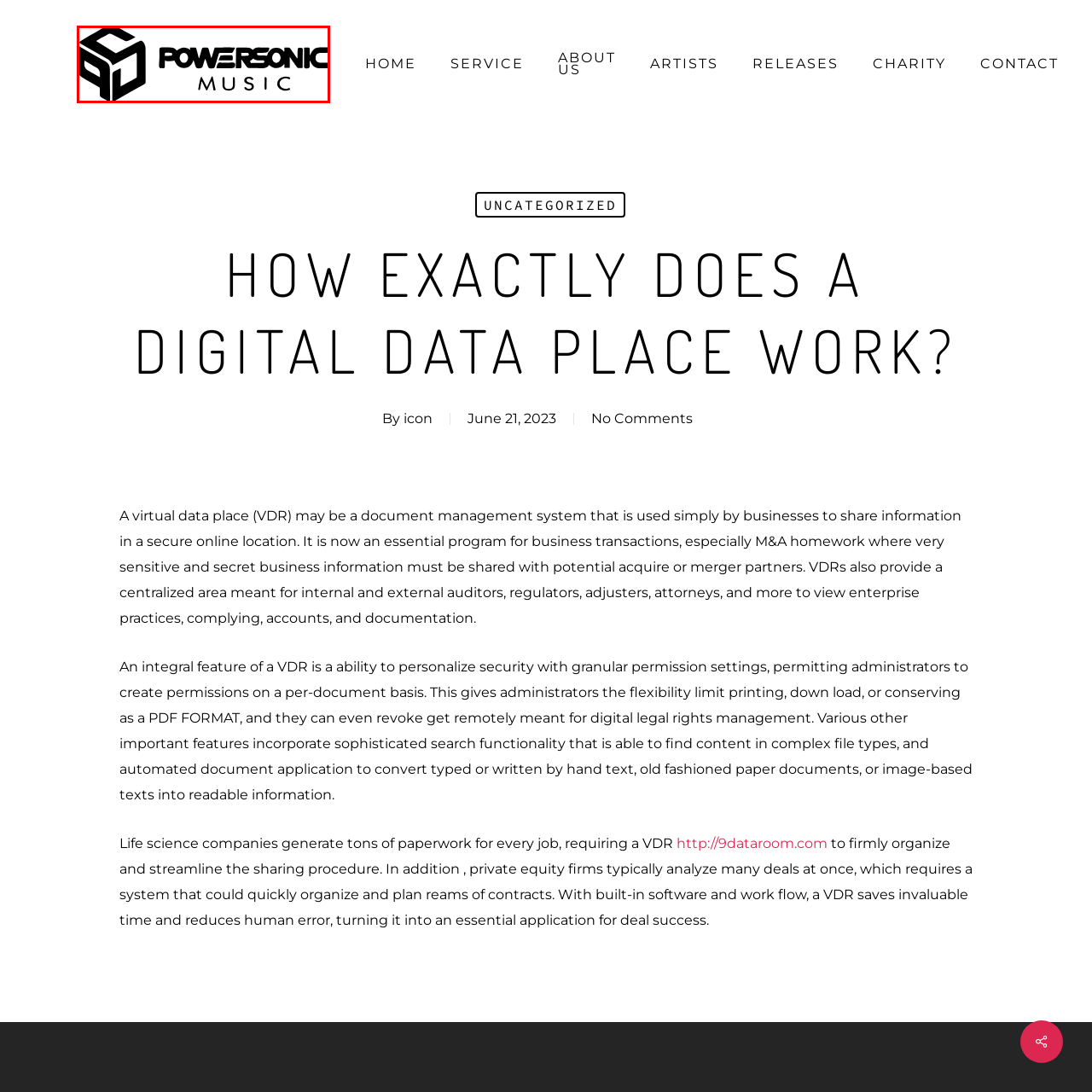Direct your attention to the section marked by the red bounding box and construct a detailed answer to the following question based on the image: What is the name of the font style used for 'MUSIC' in the logo?

The caption describes the font style used for 'MUSIC' in the logo as 'sleek', indicating a modern and streamlined typography. This information is provided to highlight the visual design elements of the logo.